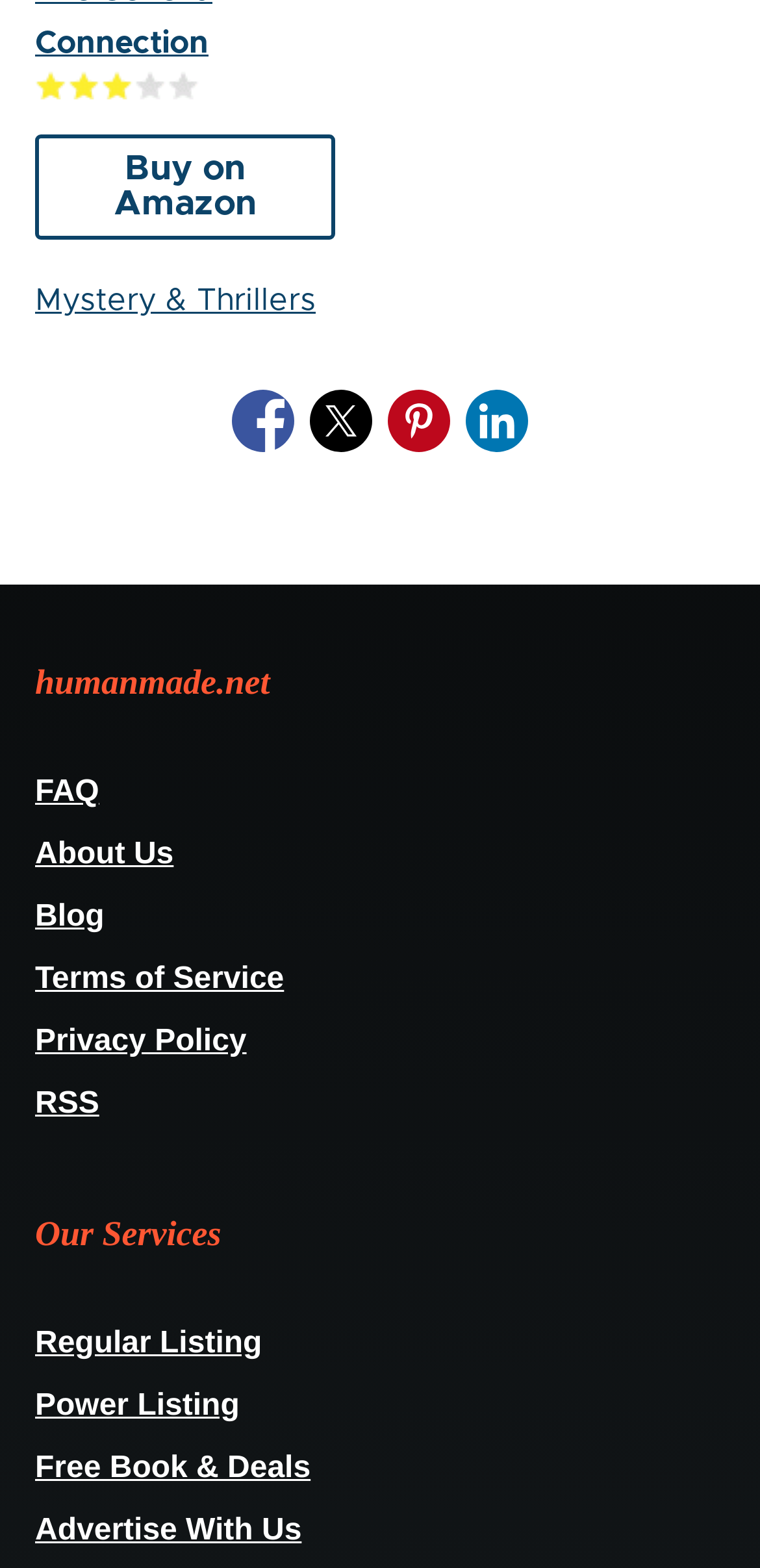Answer the following query with a single word or phrase:
What type of books are featured?

Mystery & Thrillers